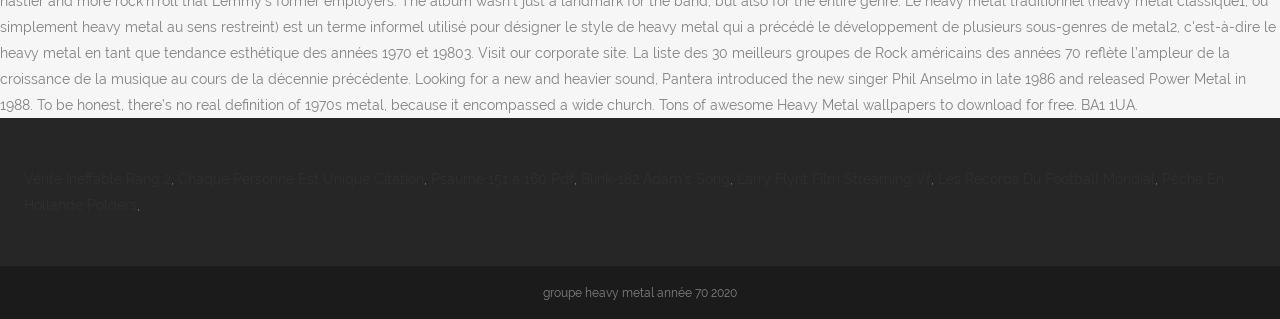What is the last link on the webpage? From the image, respond with a single word or brief phrase.

Pêche En Hollande Polders